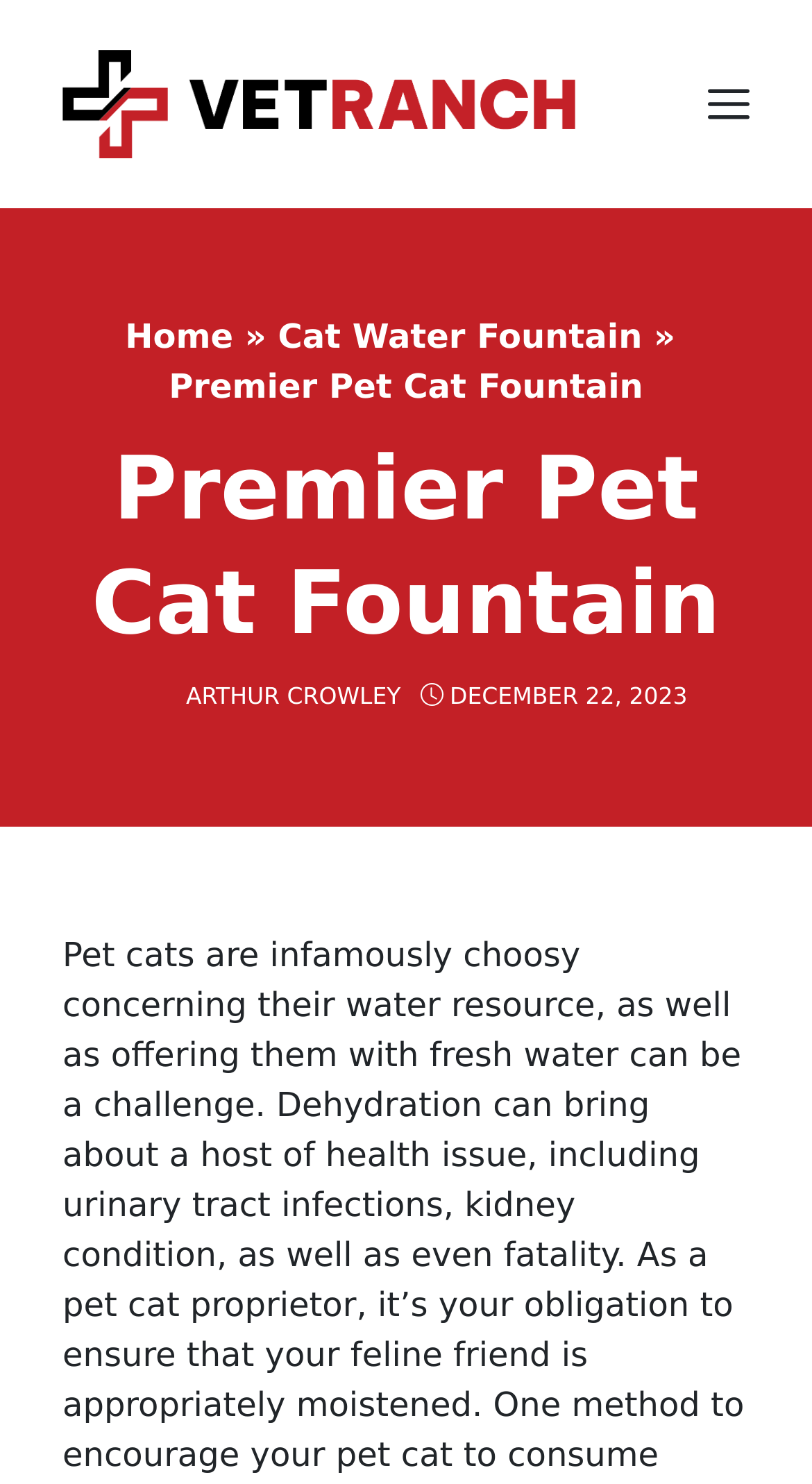When was the current article published?
Provide a thorough and detailed answer to the question.

I found the publication date by looking for a time element in the content section, and noticed that it contains the text 'DECEMBER 22, 2023', which is likely to be the publication date of the current article.